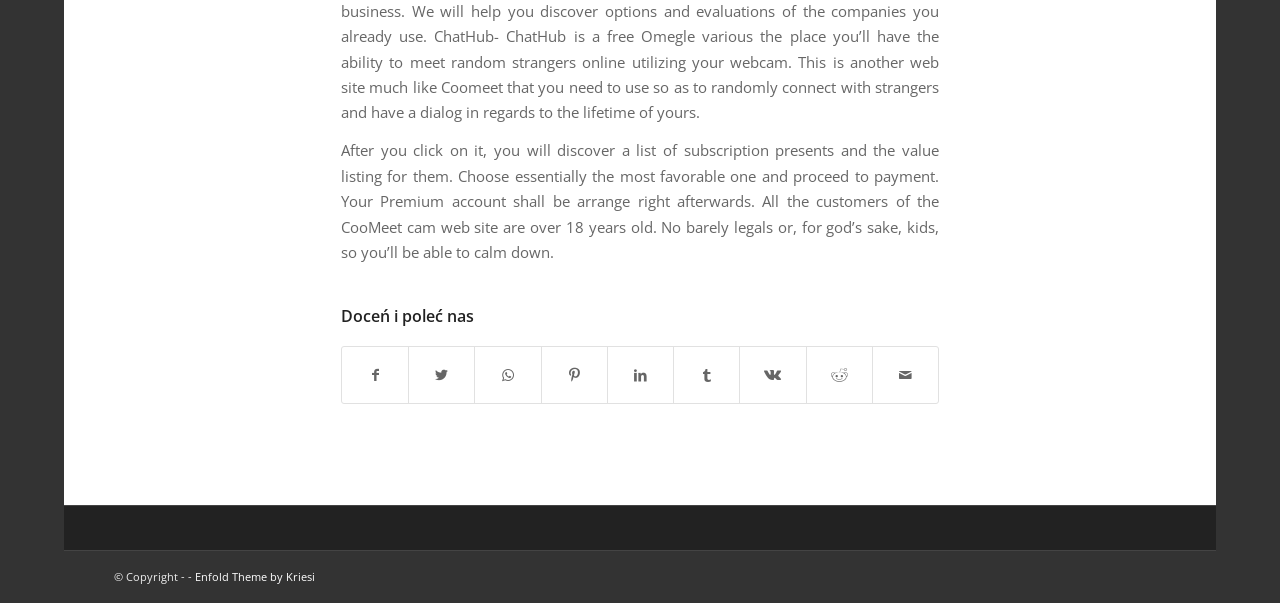Provide your answer in a single word or phrase: 
How many social media platforms can you share this webpage on?

9